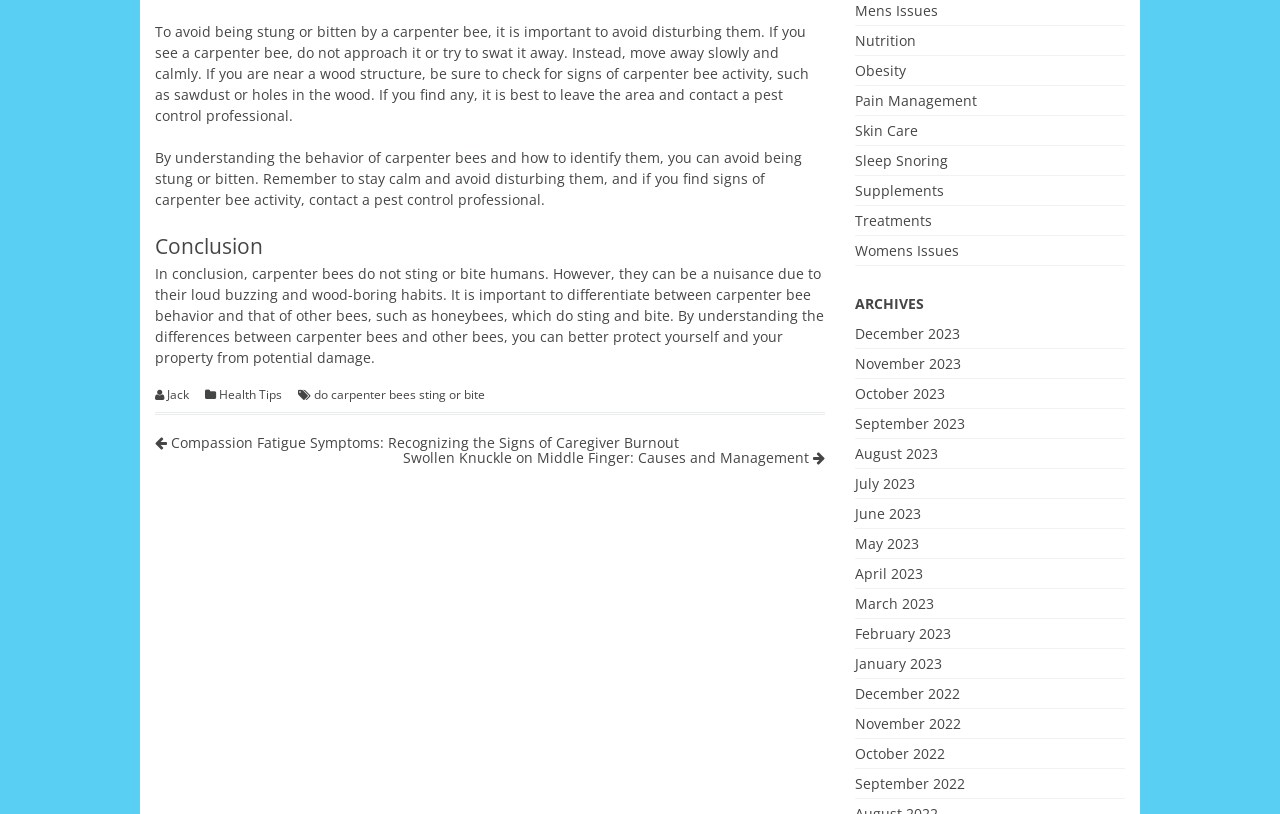Can you pinpoint the bounding box coordinates for the clickable element required for this instruction: "Read the article 'Making the Transition'"? The coordinates should be four float numbers between 0 and 1, i.e., [left, top, right, bottom].

None